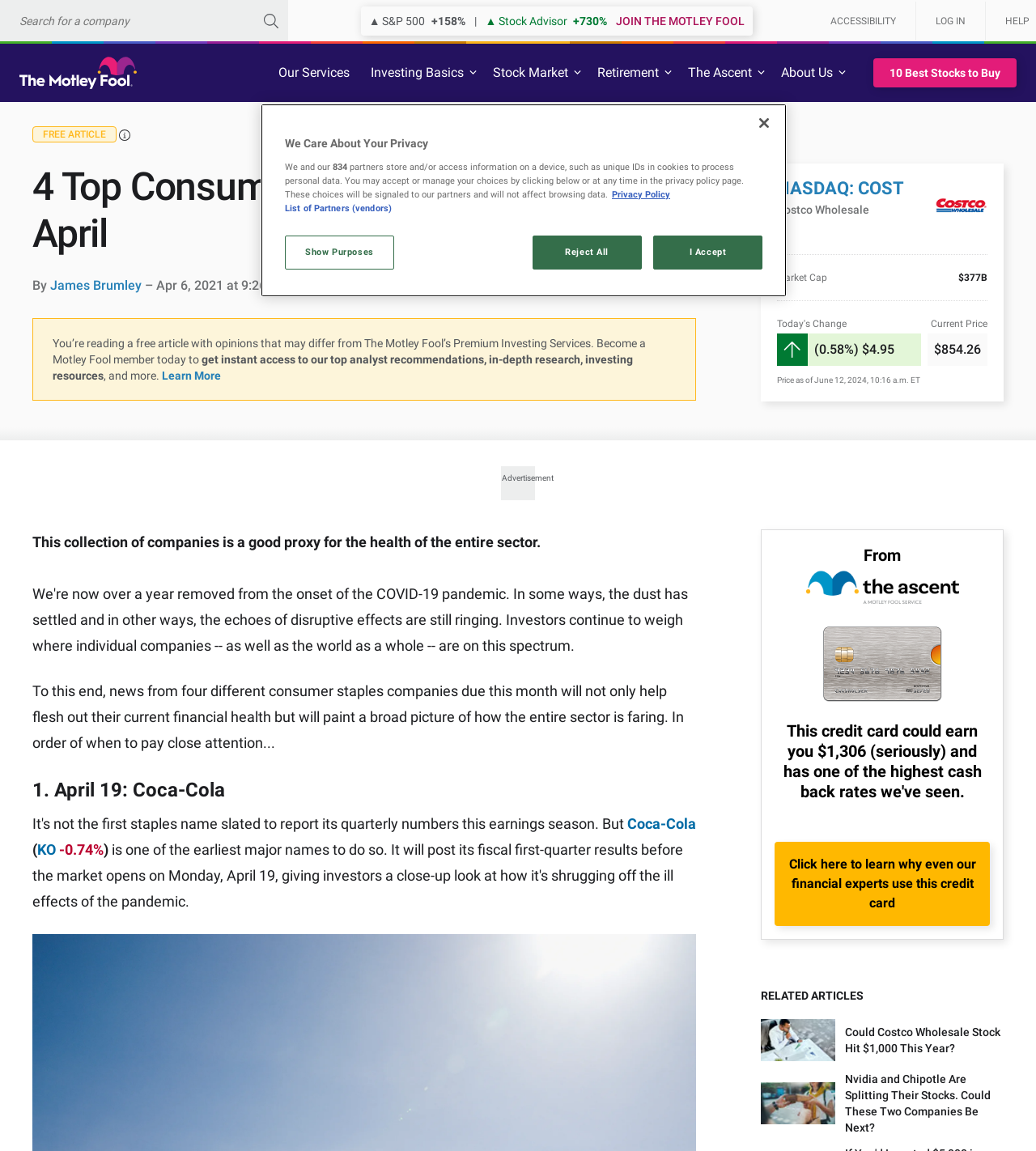What is the market capitalization of the company mentioned?
Could you give a comprehensive explanation in response to this question?

I found the answer by looking at the StaticText 'Market Cap' and the corresponding value '$377B' which indicates the market capitalization of the company.